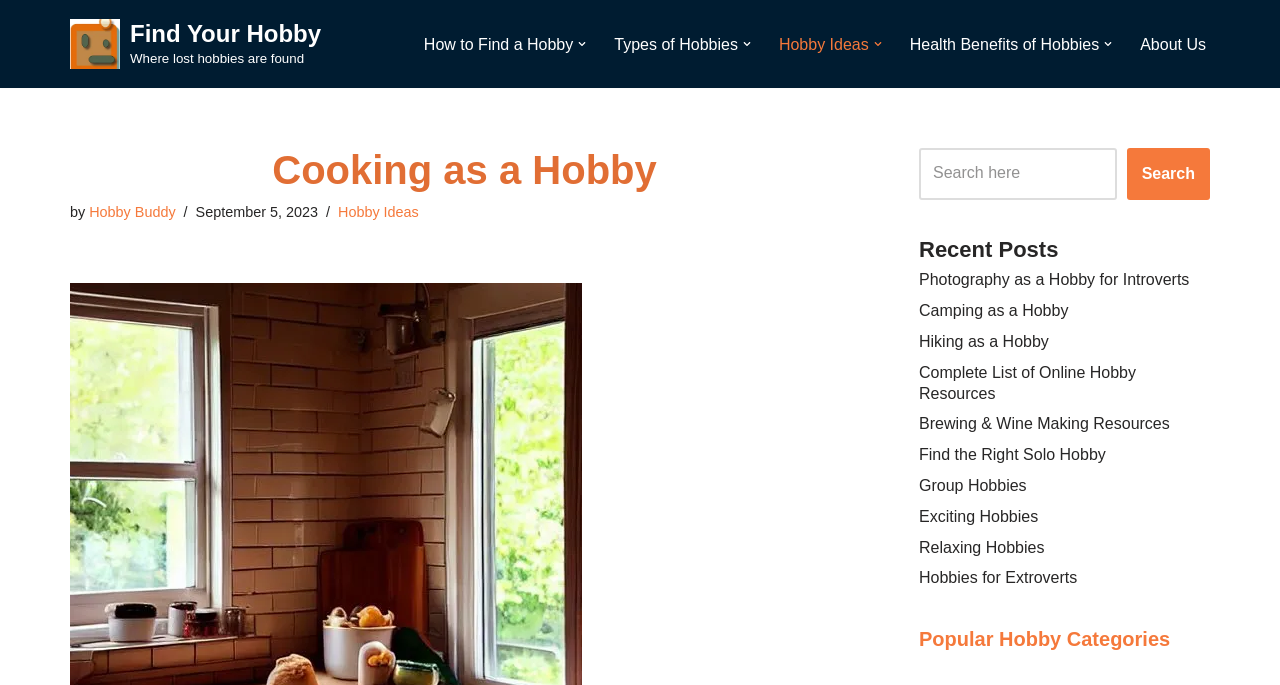How many recent posts are listed on the webpage? Observe the screenshot and provide a one-word or short phrase answer.

9